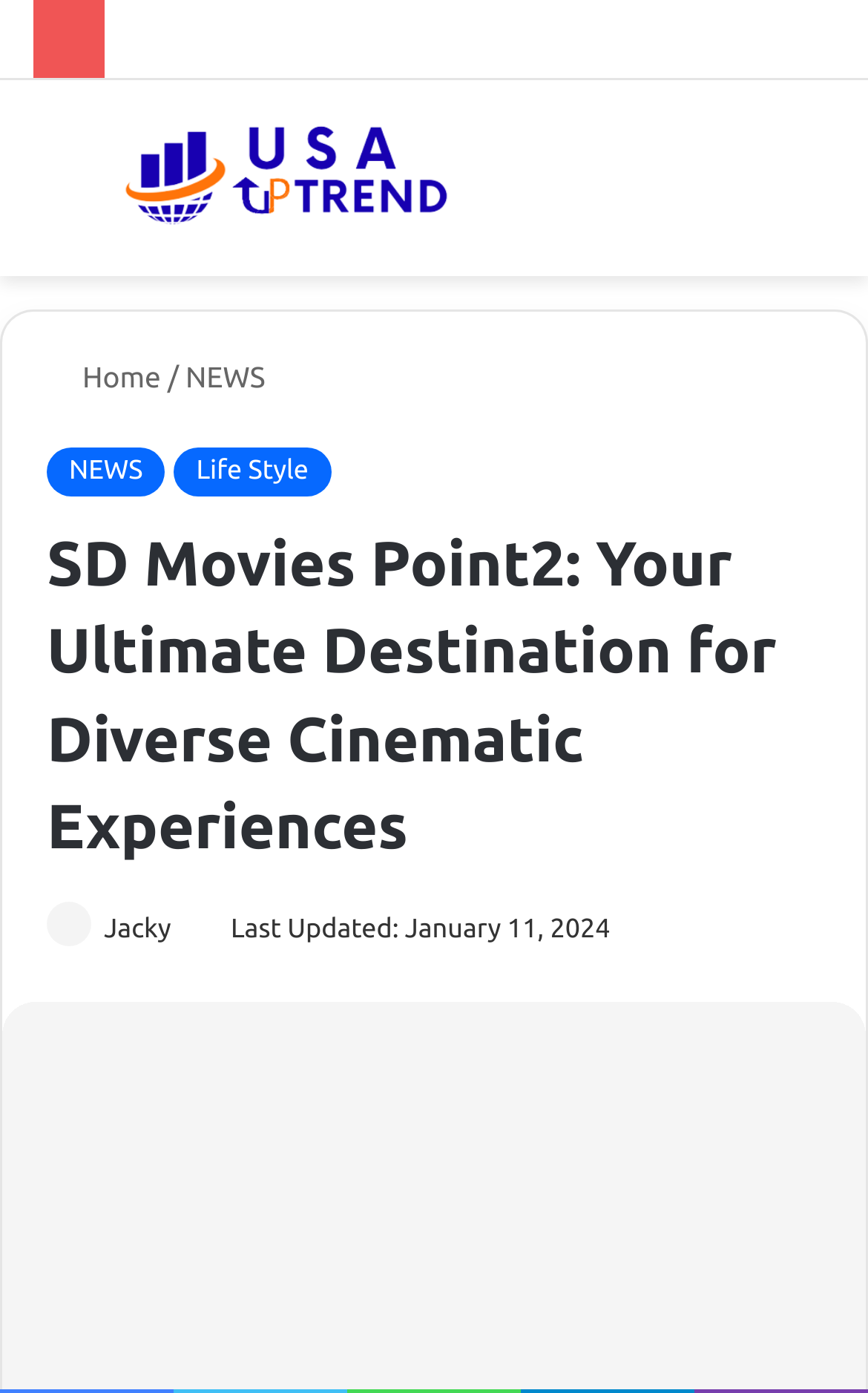Answer this question in one word or a short phrase: What is the name of the person in the photo?

Jacky